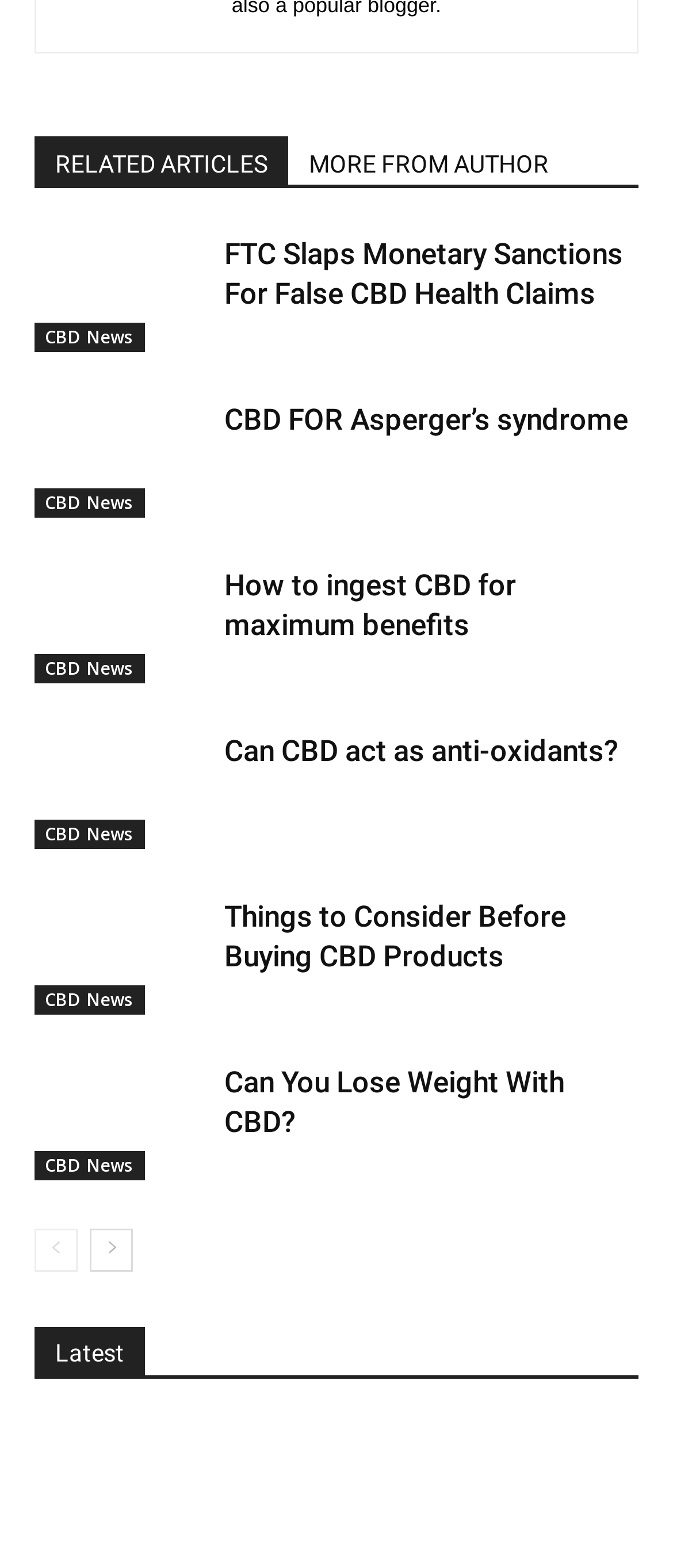Determine the bounding box coordinates of the clickable region to carry out the instruction: "View 'CBD News'".

[0.051, 0.206, 0.215, 0.225]